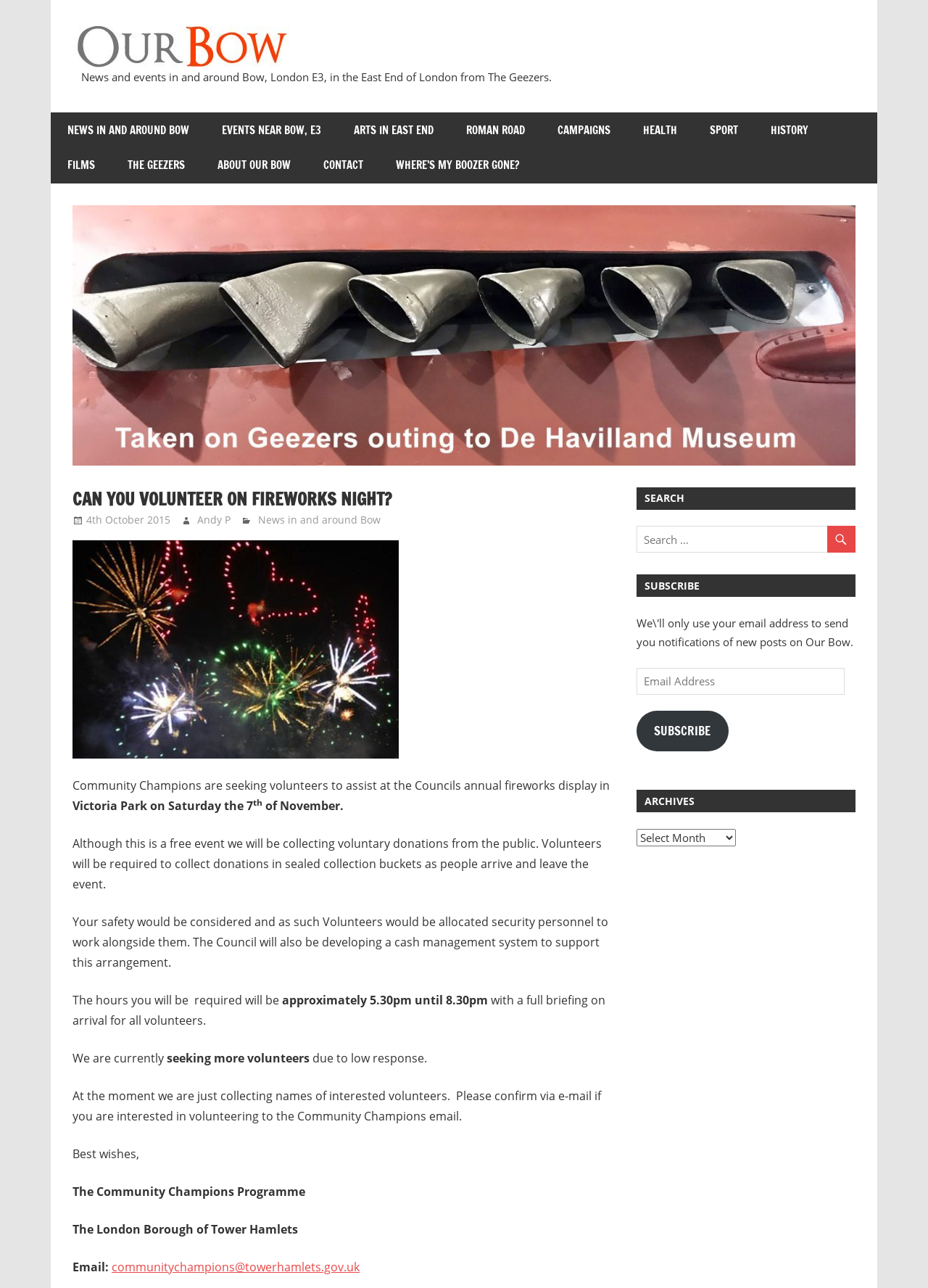Determine the bounding box coordinates of the clickable element to achieve the following action: 'View 'ARTS IN EAST END''. Provide the coordinates as four float values between 0 and 1, formatted as [left, top, right, bottom].

[0.363, 0.087, 0.484, 0.115]